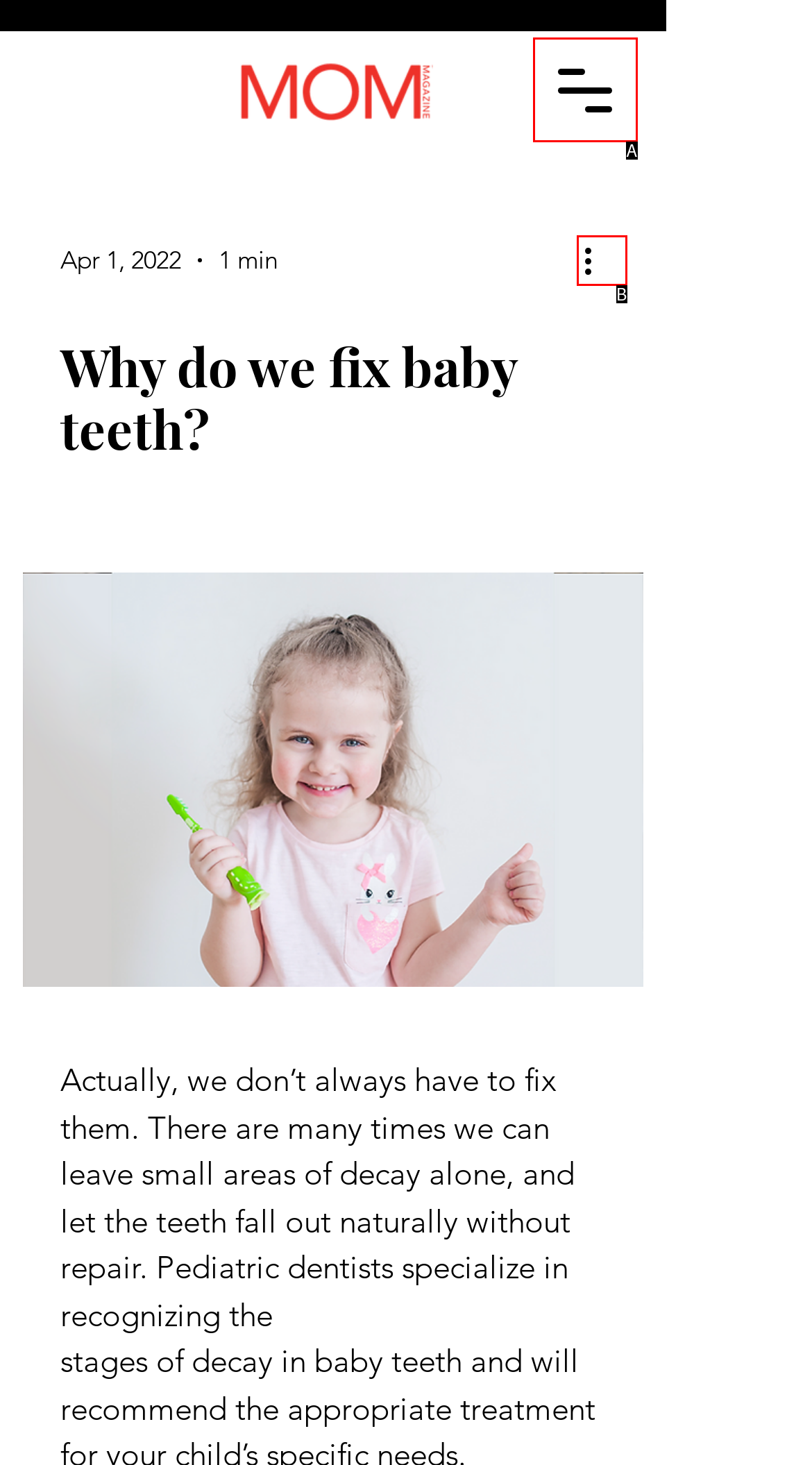From the provided options, pick the HTML element that matches the description: aria-label="Open navigation menu". Respond with the letter corresponding to your choice.

A